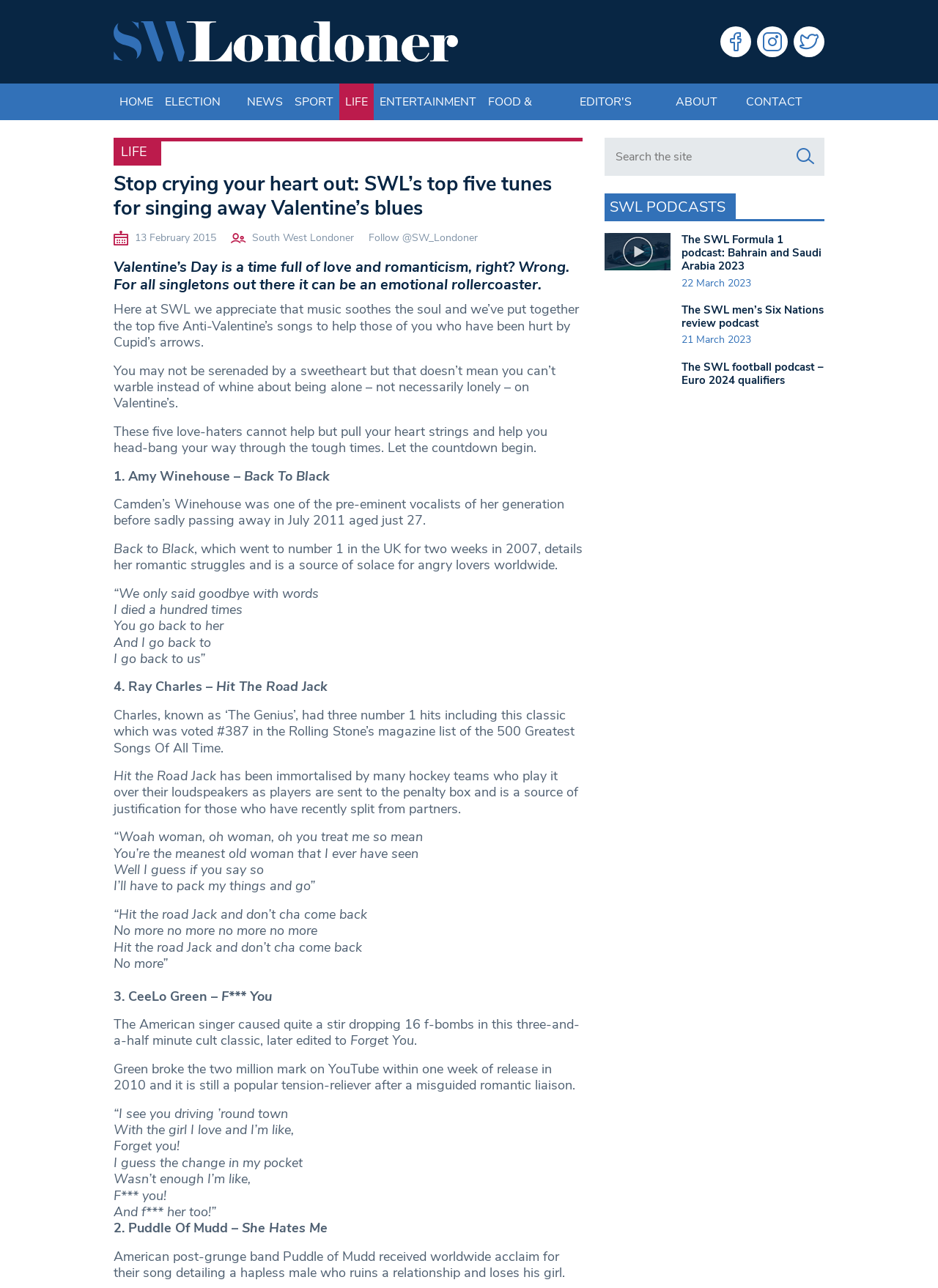Locate the bounding box coordinates of the element you need to click to accomplish the task described by this instruction: "About web accessibility".

None